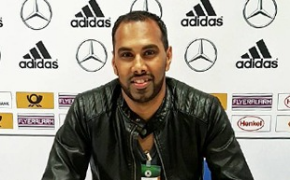Provide a comprehensive description of the image.

The image features Chris Punnakkattu Daniel, a prominent football consultant and sports media professional. He is known for his expertise in Indian football and the Bundesliga. In the photo, he is sitting at a press conference table adorned with logos from major sponsors like Adidas and Mercedes-Benz. Chris is wearing a stylish black leather jacket and is smiling confidently, indicating his approachable personality. His significant contributions to football journalism and consultancy have established him as a well-respected figure in the sports community.